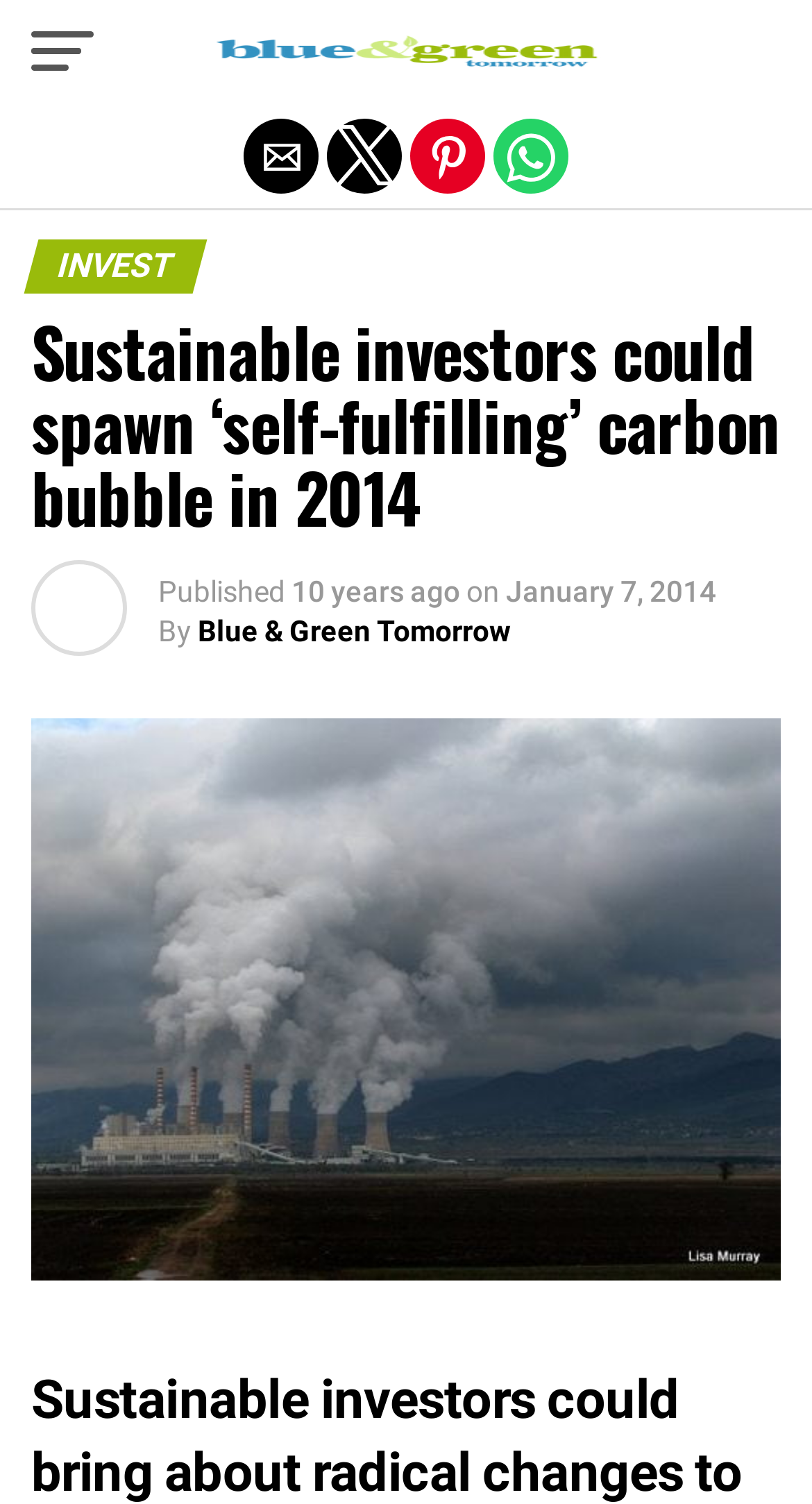Please answer the following question as detailed as possible based on the image: 
What is the category of the article?

I determined the category of the article by looking at the heading element with the text 'INVEST' which is located above the title of the article.